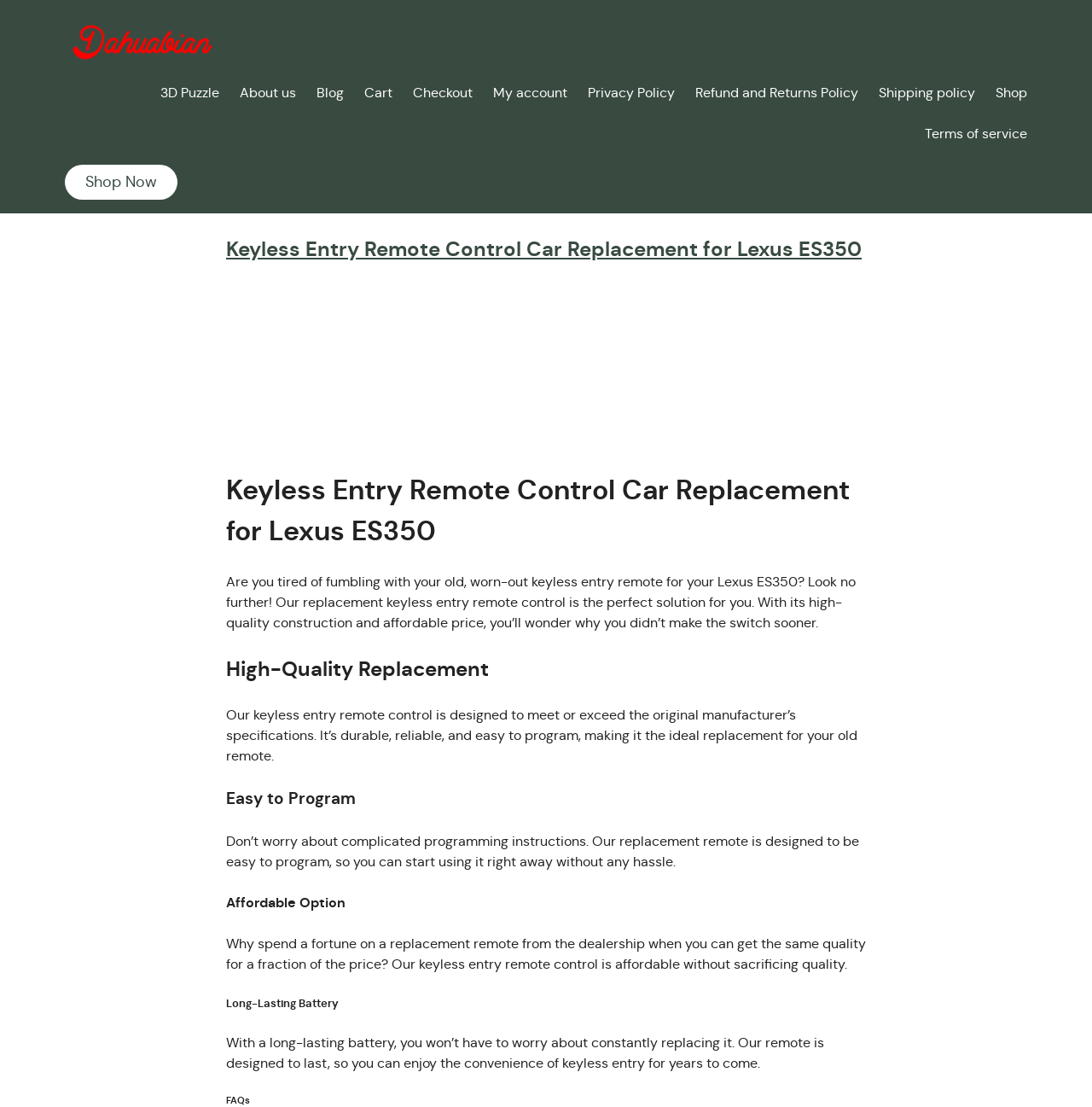Generate a thorough explanation of the webpage's elements.

The webpage is about a keyless entry remote control car replacement for Lexus ES350. At the top left, there is a logo of "Dahuabian" with a link to the website. Next to it, there is a navigation menu with links to various pages such as "3D Puzzle", "About us", "Blog", and more.

Below the navigation menu, there is a prominent link "Shop Now" on the left side. On the right side, there is a heading that reads "Keyless Entry Remote Control Car Replacement for Lexus ES350" with a link to the product page.

The main content of the webpage is divided into sections, each with a heading and a paragraph of text. The first section describes the problem of old, worn-out keyless entry remotes and introduces the replacement remote control as a solution. The subsequent sections highlight the features of the replacement remote, including its high-quality construction, ease of programming, affordability, and long-lasting battery.

There are no images on the page apart from the logo of "Dahuabian" at the top left. The overall layout is organized, with clear headings and concise text that effectively communicates the benefits of the product.